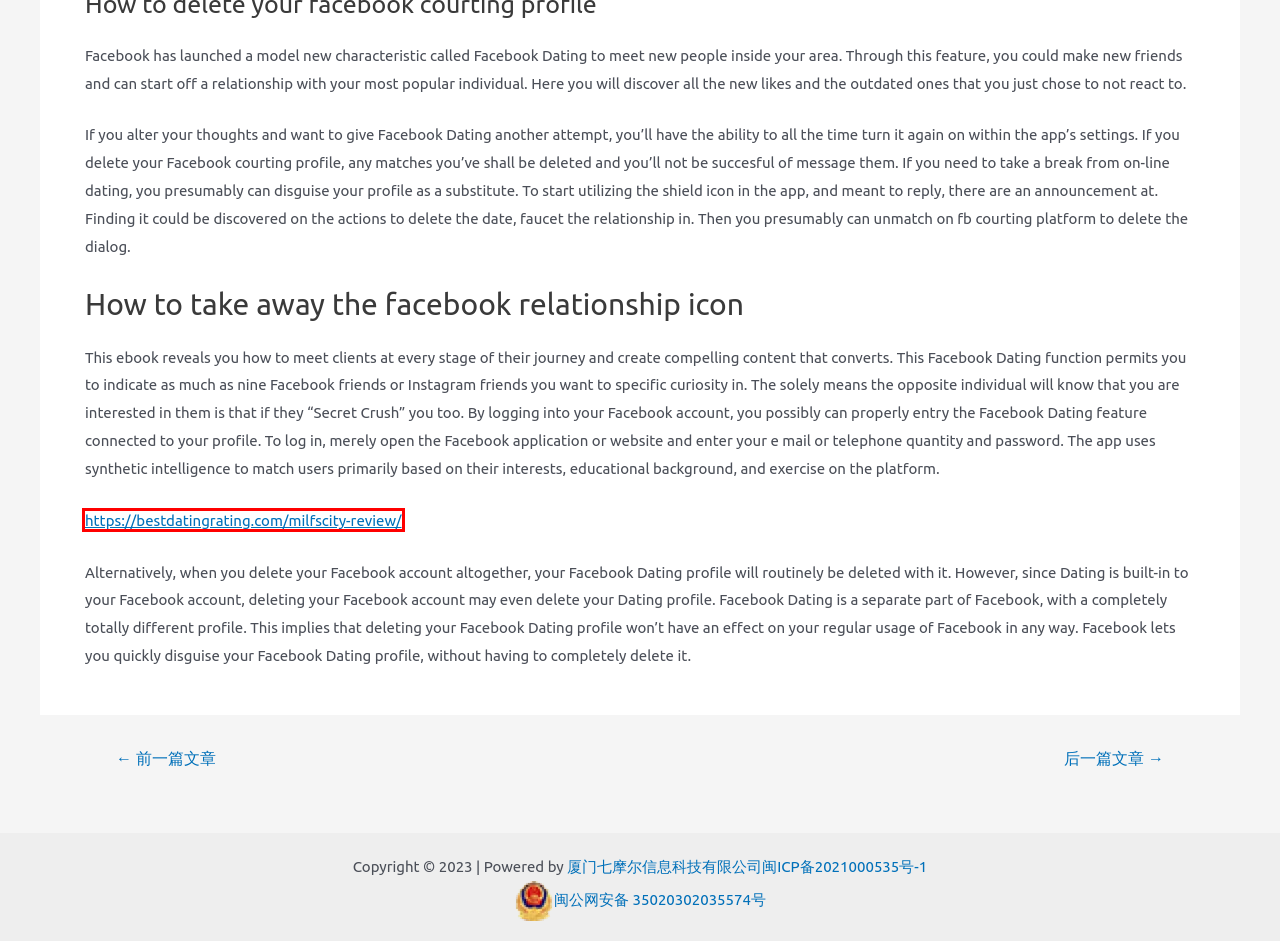You are given a screenshot of a webpage with a red bounding box around an element. Choose the most fitting webpage description for the page that appears after clicking the element within the red bounding box. Here are the candidates:
A. Hot Dates with MilfsCity: A Flirty Review of the Dating Site!
B. Astra – Fast, Lightweight & Customizable WordPress Theme - Download Now!
C. Who Is Nathan Chen Relationship Nathan Chen’s Girlfriend & Exes – 厦门七摩尔信息科技有限公司
D. 厦门七摩尔信息科技有限公司 – 专注学前教育
E. 16 Courting Apps For 50-plus Singles Looking For Love – 厦门七摩尔信息科技有限公司
F. 关于七摩尔 – 厦门七摩尔信息科技有限公司
G. 实体教材 – 厦门七摩尔信息科技有限公司
H. Hookup – 厦门七摩尔信息科技有限公司

A